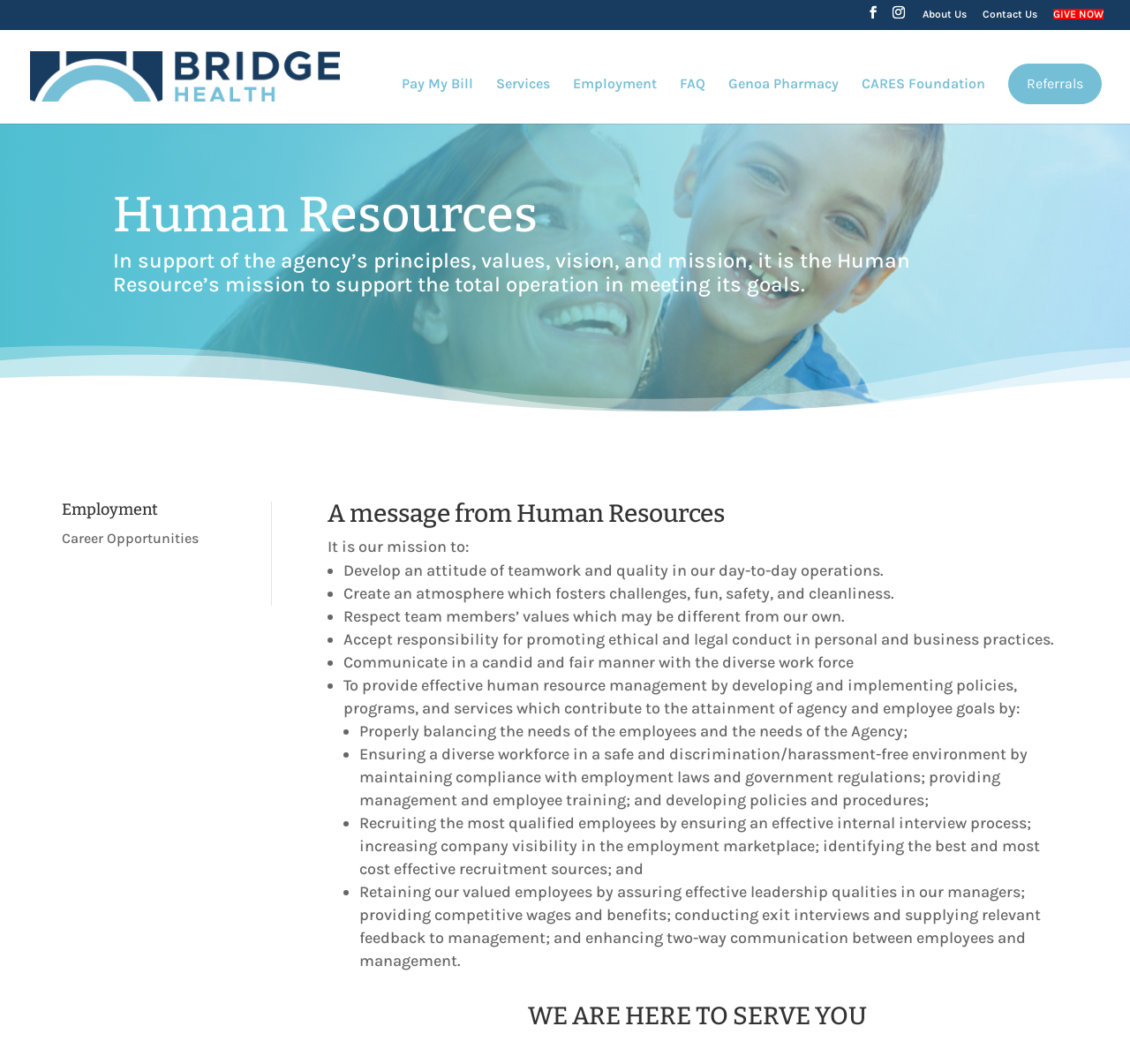What is the purpose of the Human Resource department?
Look at the image and answer the question with a single word or phrase.

Develop an attitude of teamwork